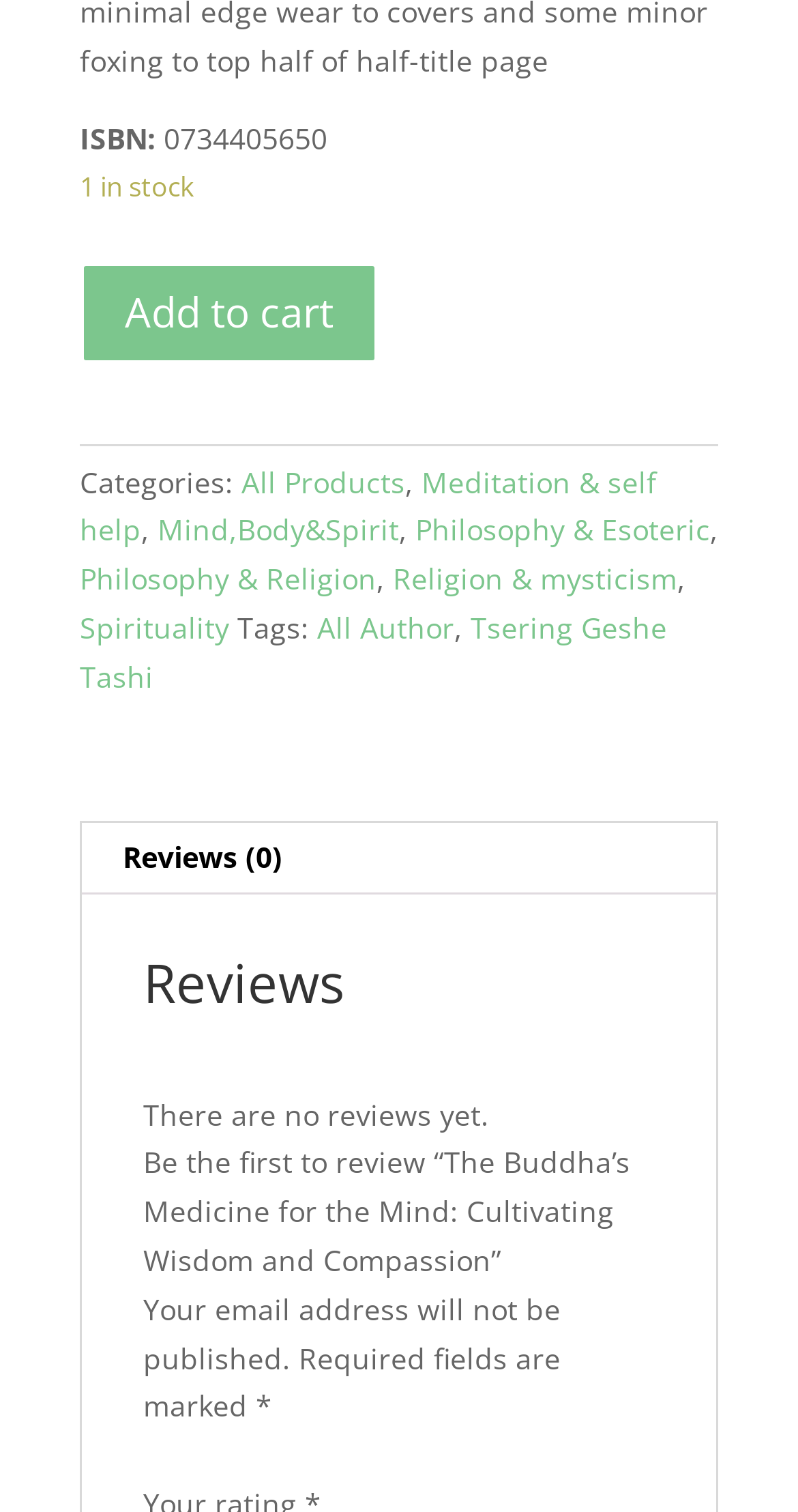What are the categories of the book?
Refer to the screenshot and respond with a concise word or phrase.

Meditation & self help, Mind,Body&Spirit, Philosophy & Esoteric, Philosophy & Religion, Religion & mysticism, Spirituality